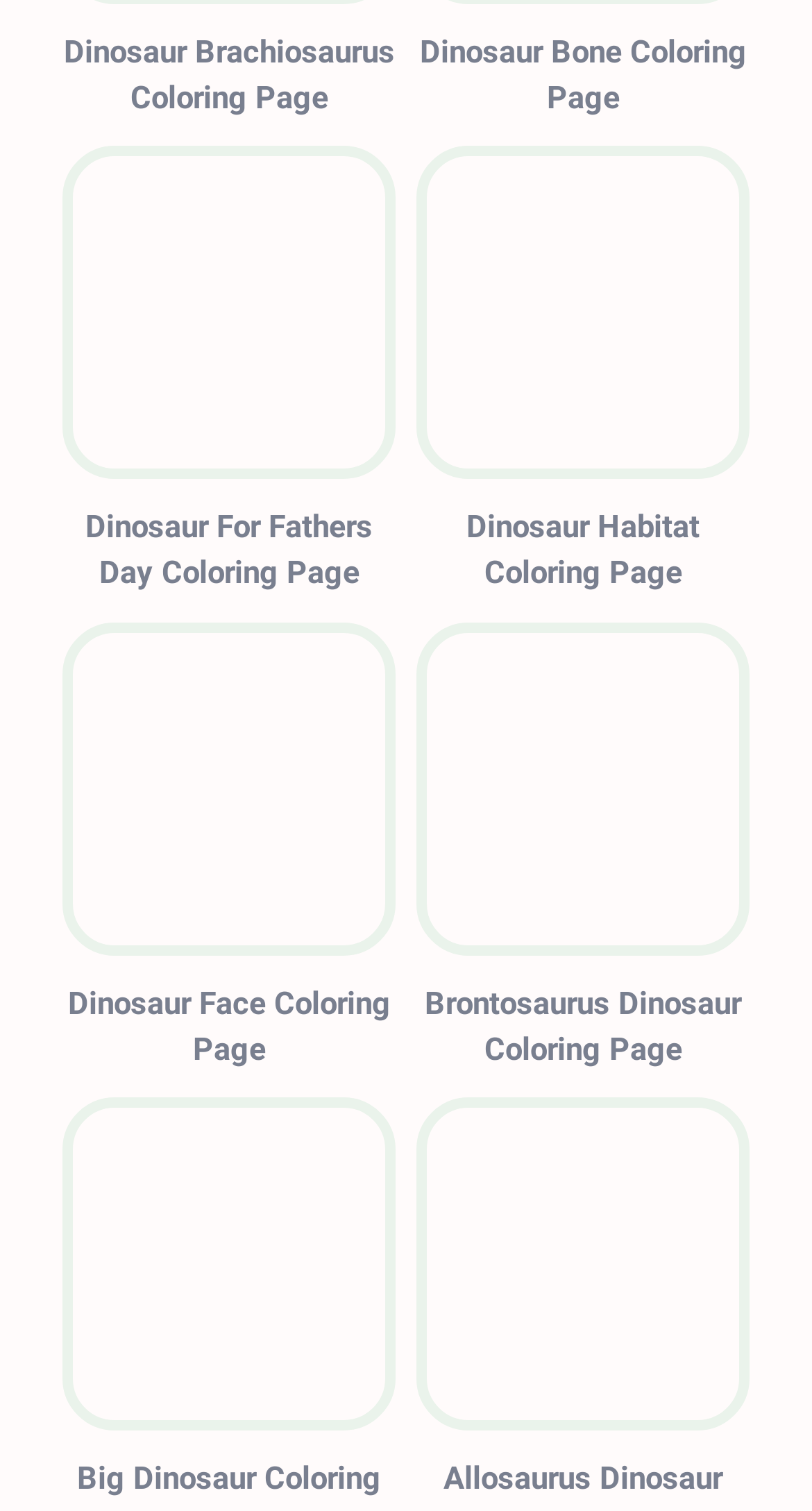Please identify the coordinates of the bounding box that should be clicked to fulfill this instruction: "Visit Brontosaurus dinosaur coloring page".

[0.513, 0.412, 0.923, 0.632]